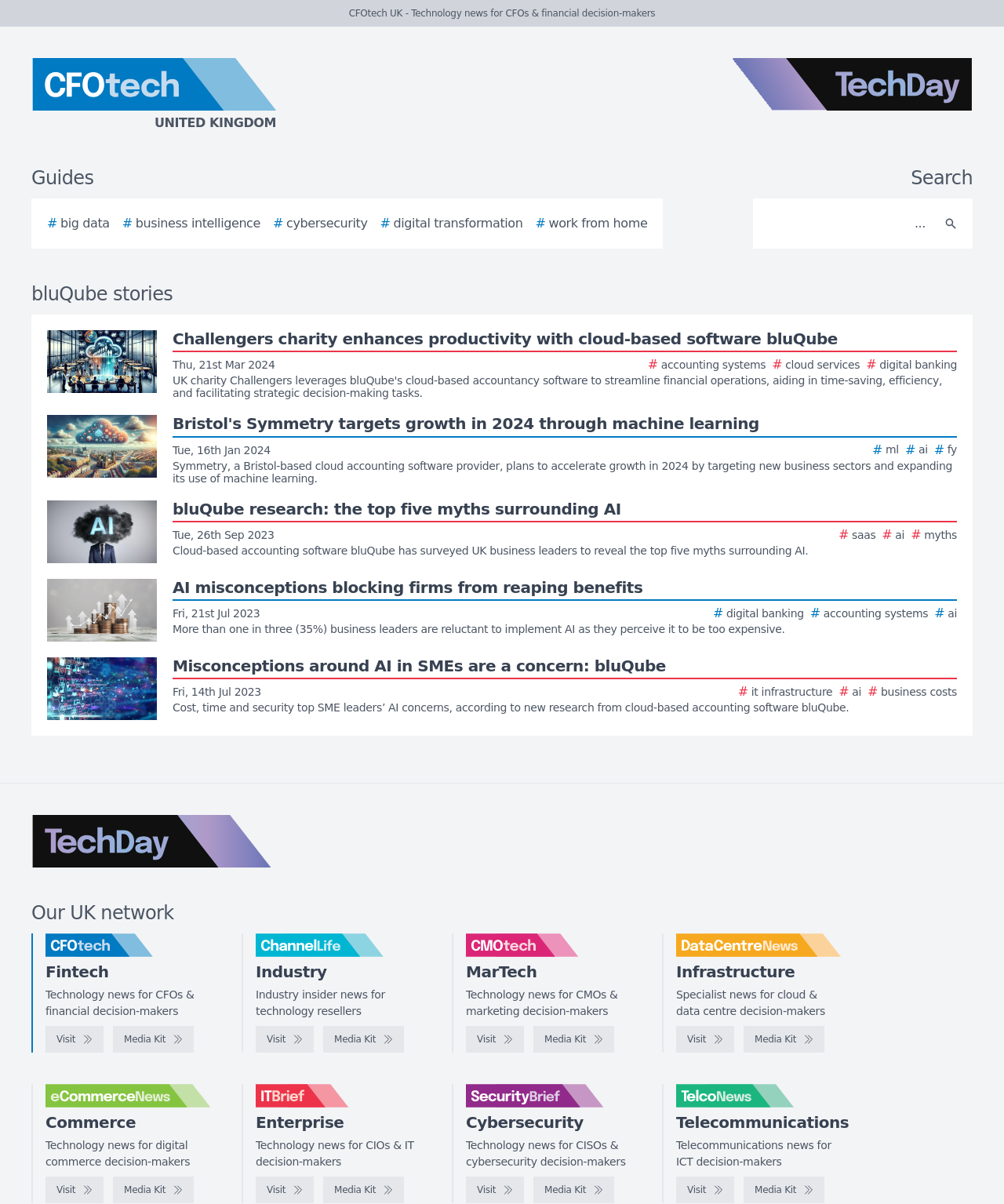Identify the bounding box coordinates for the UI element described by the following text: "Media Kit". Provide the coordinates as four float numbers between 0 and 1, in the format [left, top, right, bottom].

[0.322, 0.977, 0.402, 0.999]